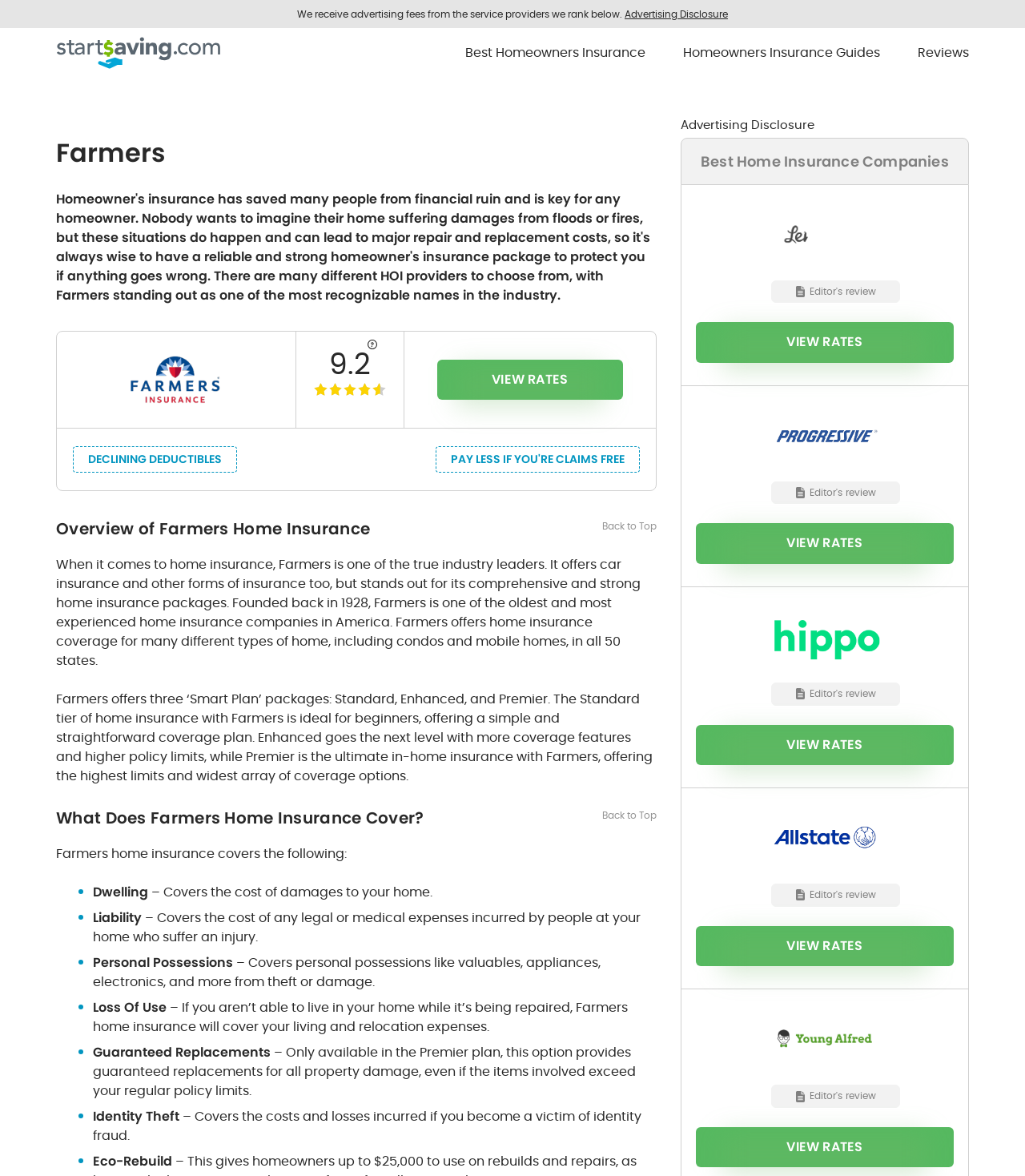Identify the bounding box coordinates of the specific part of the webpage to click to complete this instruction: "Click on the 'lemonade-logo (1)' link".

[0.746, 0.173, 0.863, 0.224]